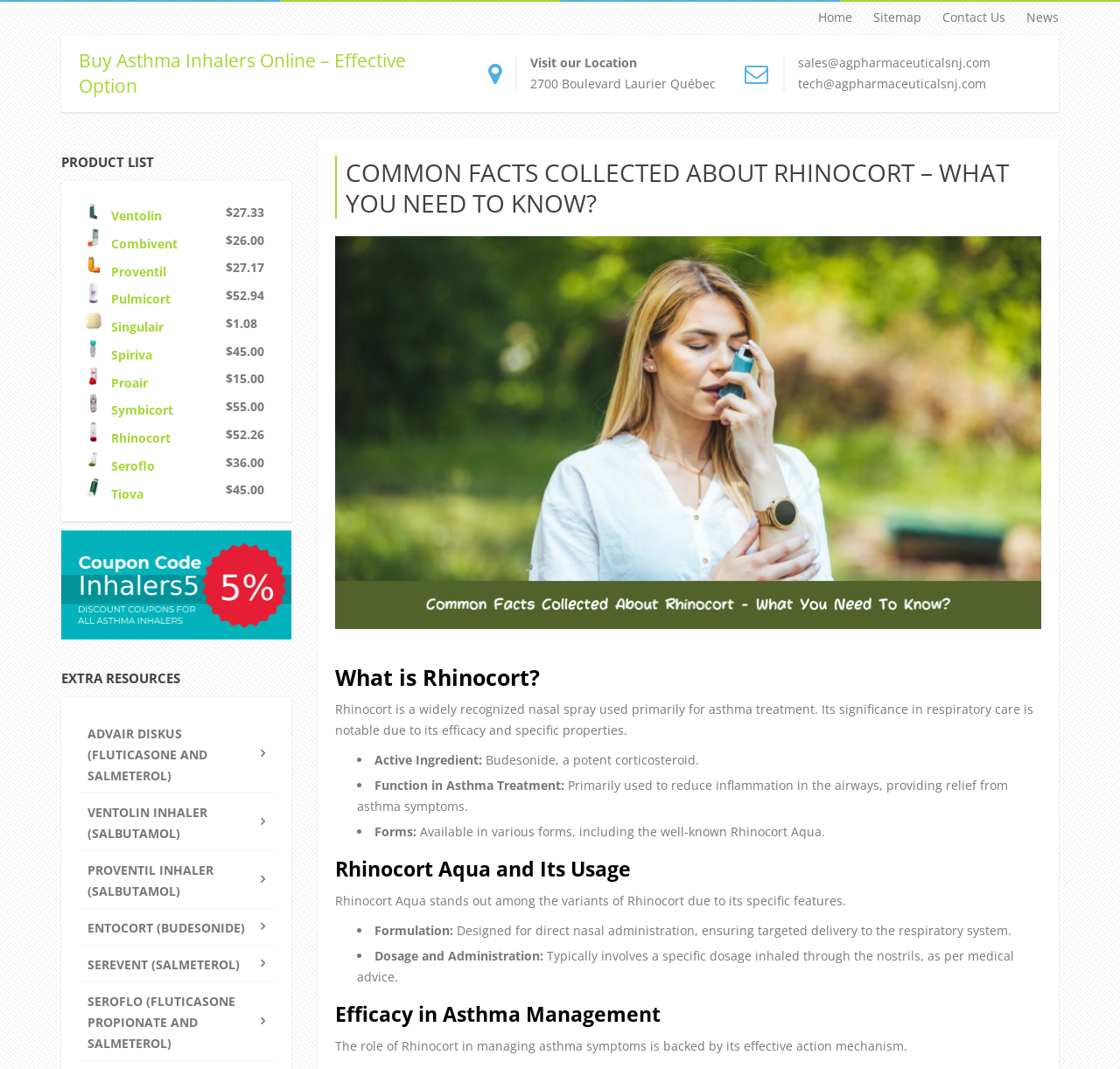Provide the bounding box coordinates for the area that should be clicked to complete the instruction: "Click on the 'Home' link".

[0.715, 0.007, 0.761, 0.026]